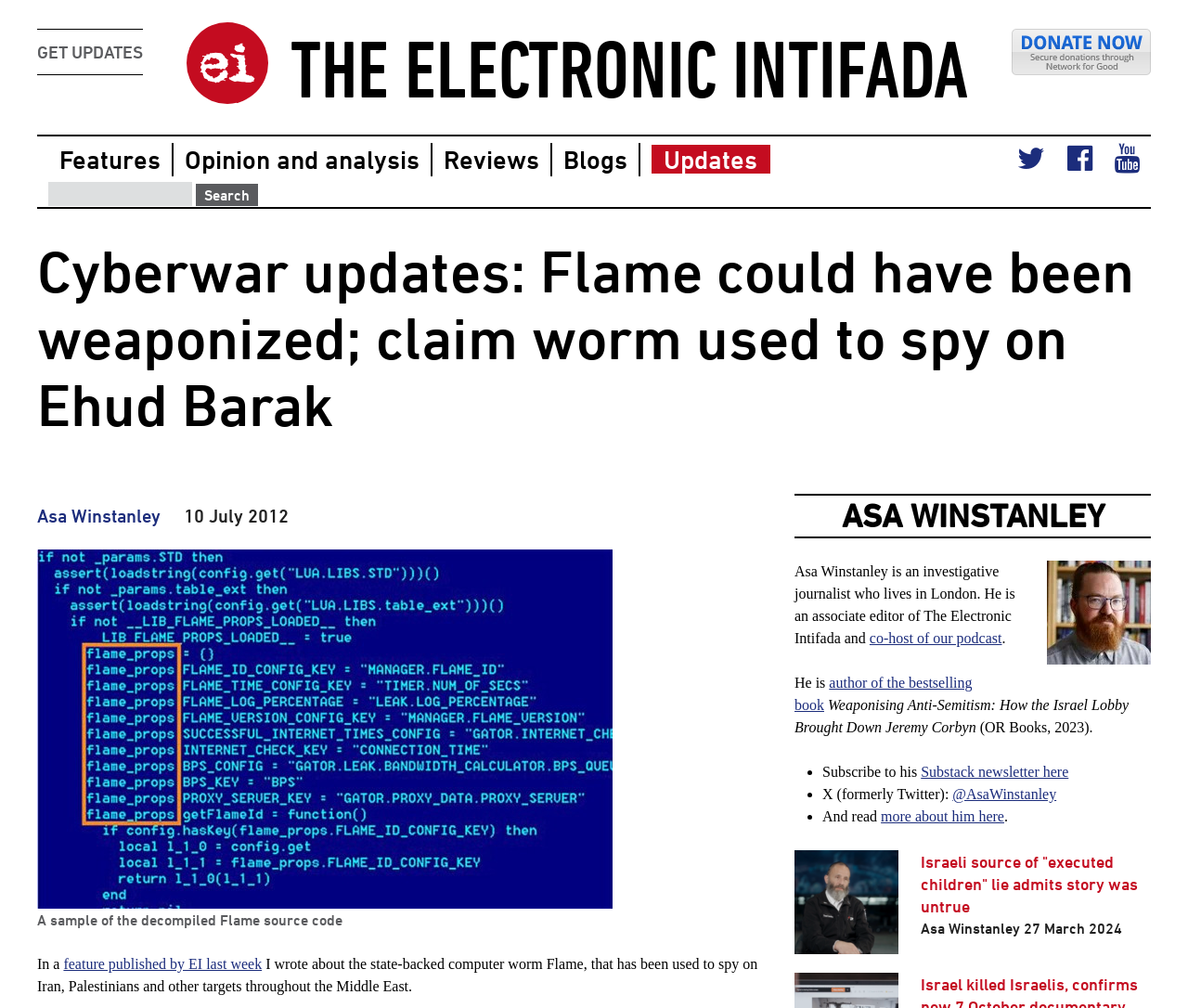What is the purpose of the button with the text 'Search'?
Please analyze the image and answer the question with as much detail as possible.

I found the answer by looking at the section with the heading 'Search form' and finding the button with the text 'Search', which is likely used to search for content on the website.